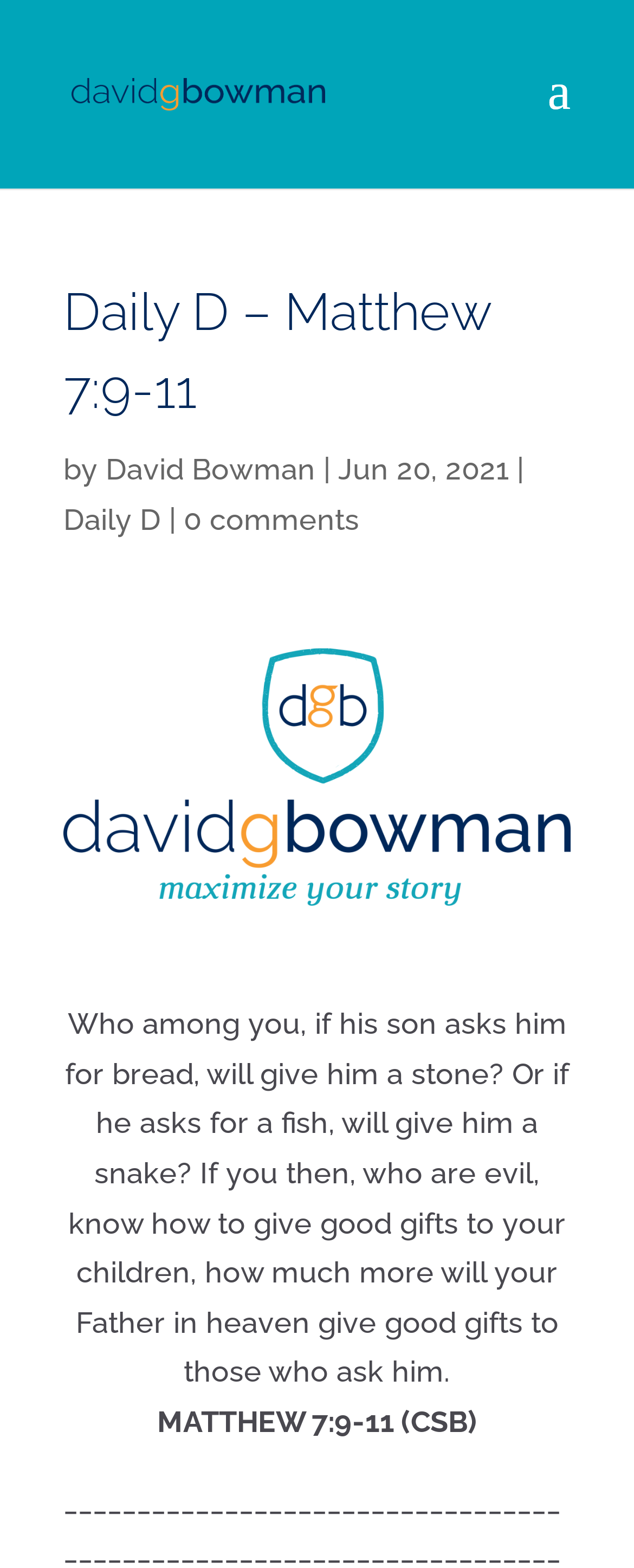Using the description: "Daily D", identify the bounding box of the corresponding UI element in the screenshot.

[0.1, 0.32, 0.254, 0.342]